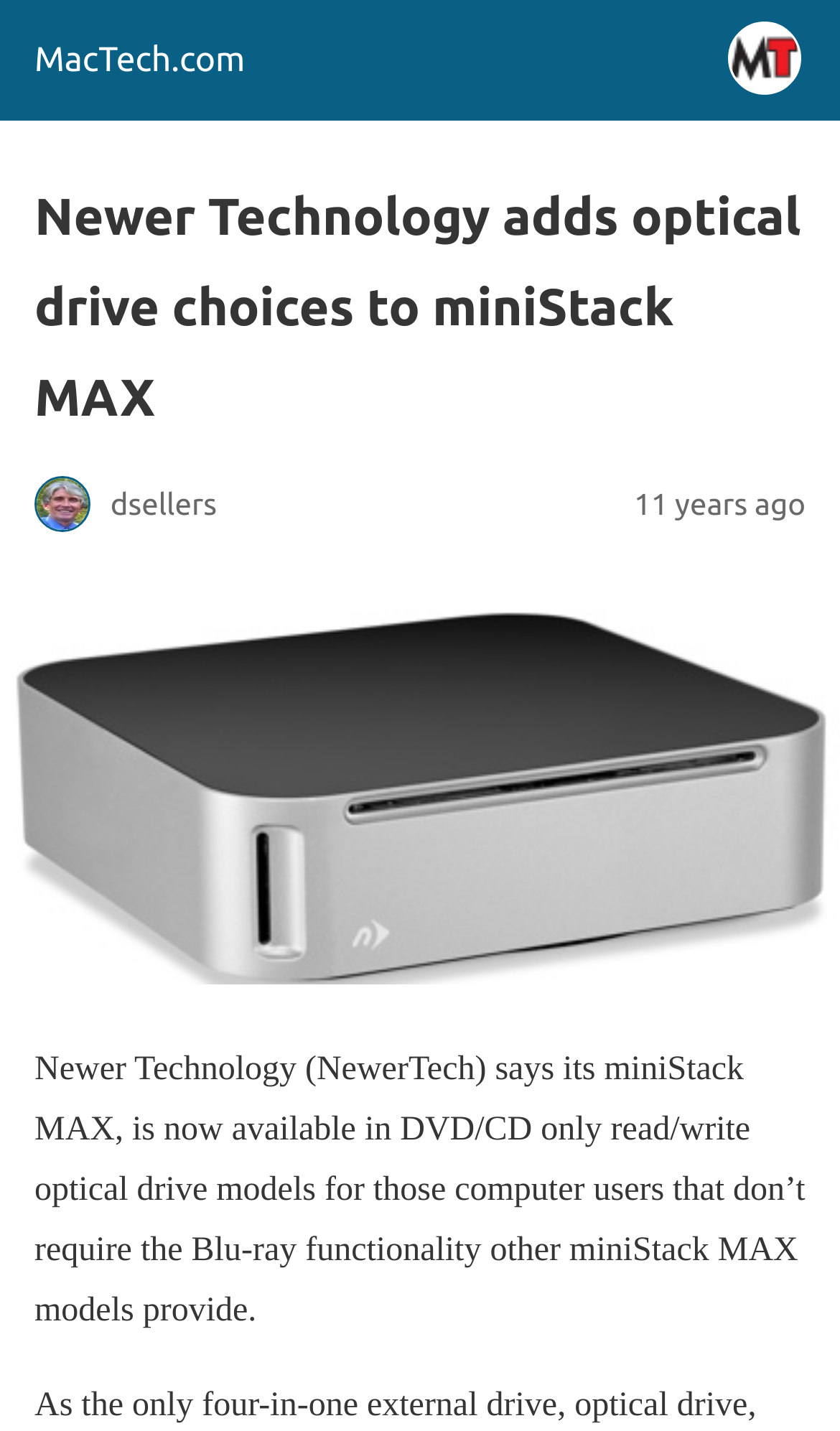Refer to the image and answer the question with as much detail as possible: How long ago was the article written?

I found the answer by looking at the time element which says '11 years ago'. This indicates when the article was written.